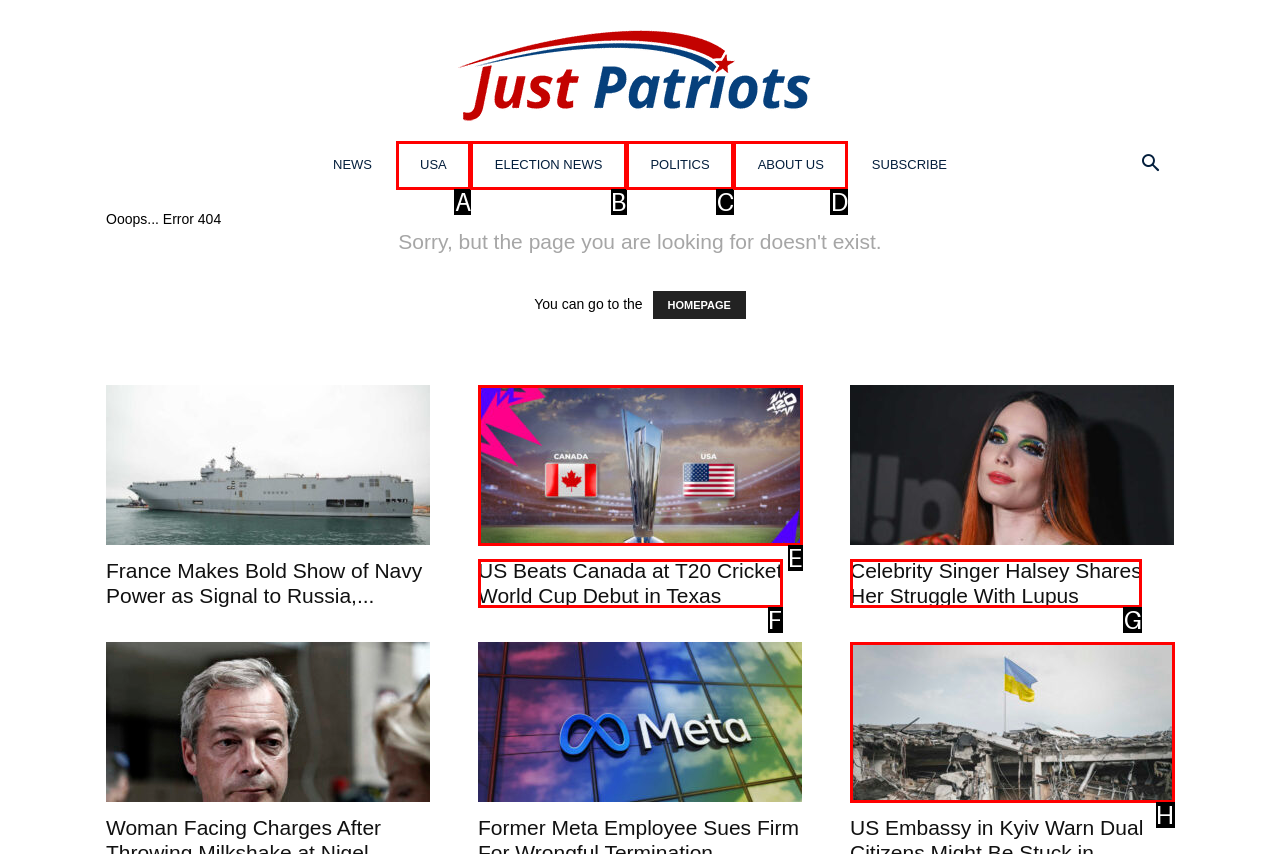Using the description: Politics
Identify the letter of the corresponding UI element from the choices available.

C